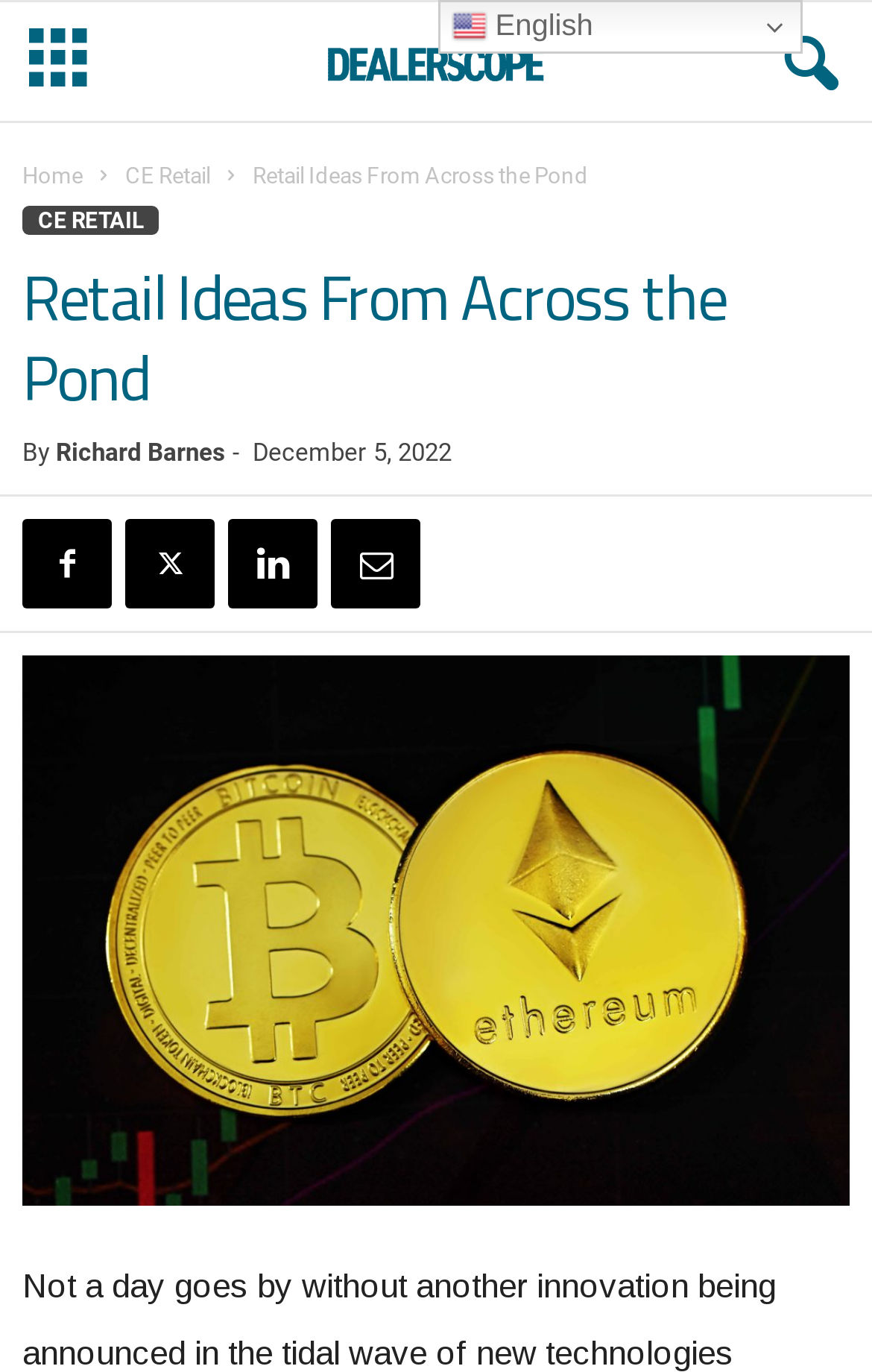Locate the bounding box coordinates of the clickable region to complete the following instruction: "read article by Richard Barnes."

[0.064, 0.32, 0.259, 0.341]